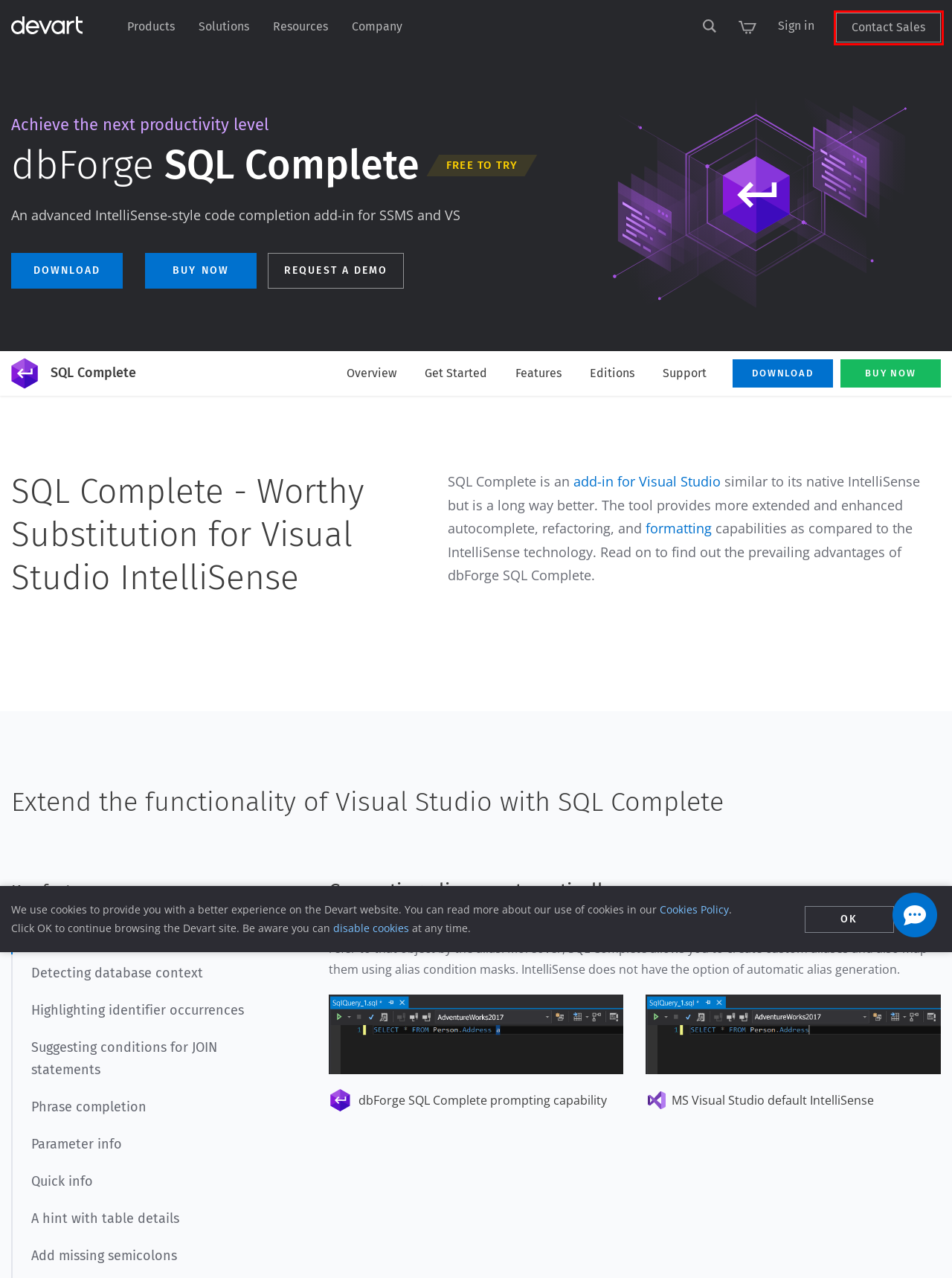You have a screenshot showing a webpage with a red bounding box highlighting an element. Choose the webpage description that best fits the new webpage after clicking the highlighted element. The descriptions are:
A. Enterprise Software Solutions | Devart
B. About Devart: Brief Information About Company
C. Data Access Components for Delphi, C++Builder, and Lazarus
D. Oracle Database Software Development and Management Tools
E. Devart: Database Management Software and Developer Tools
F. Contact Sales
G. Success Stories Devart
H. About Devart: Partners

F